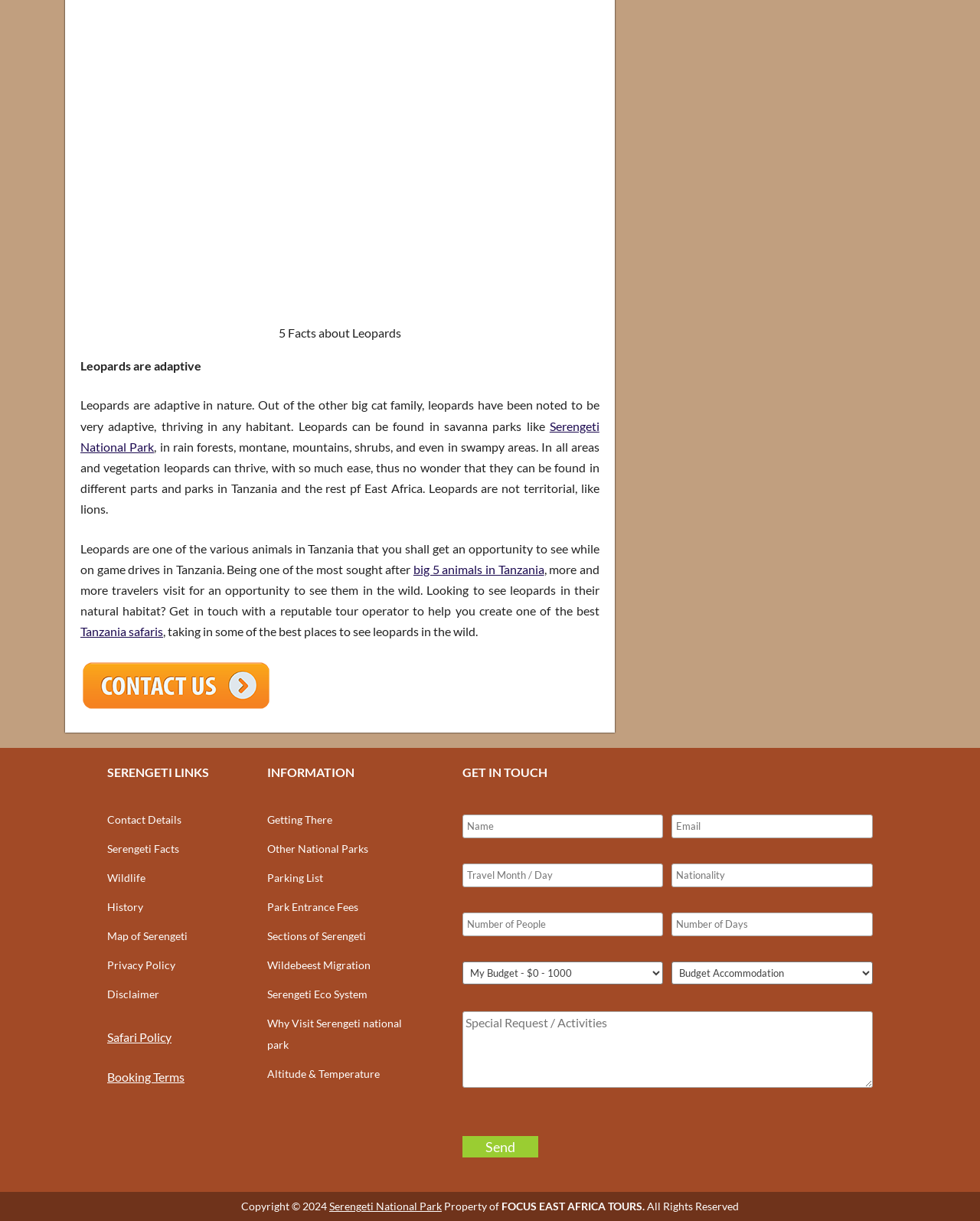What is the behavior of leopards in terms of territory?
Based on the image, give a one-word or short phrase answer.

Not territorial